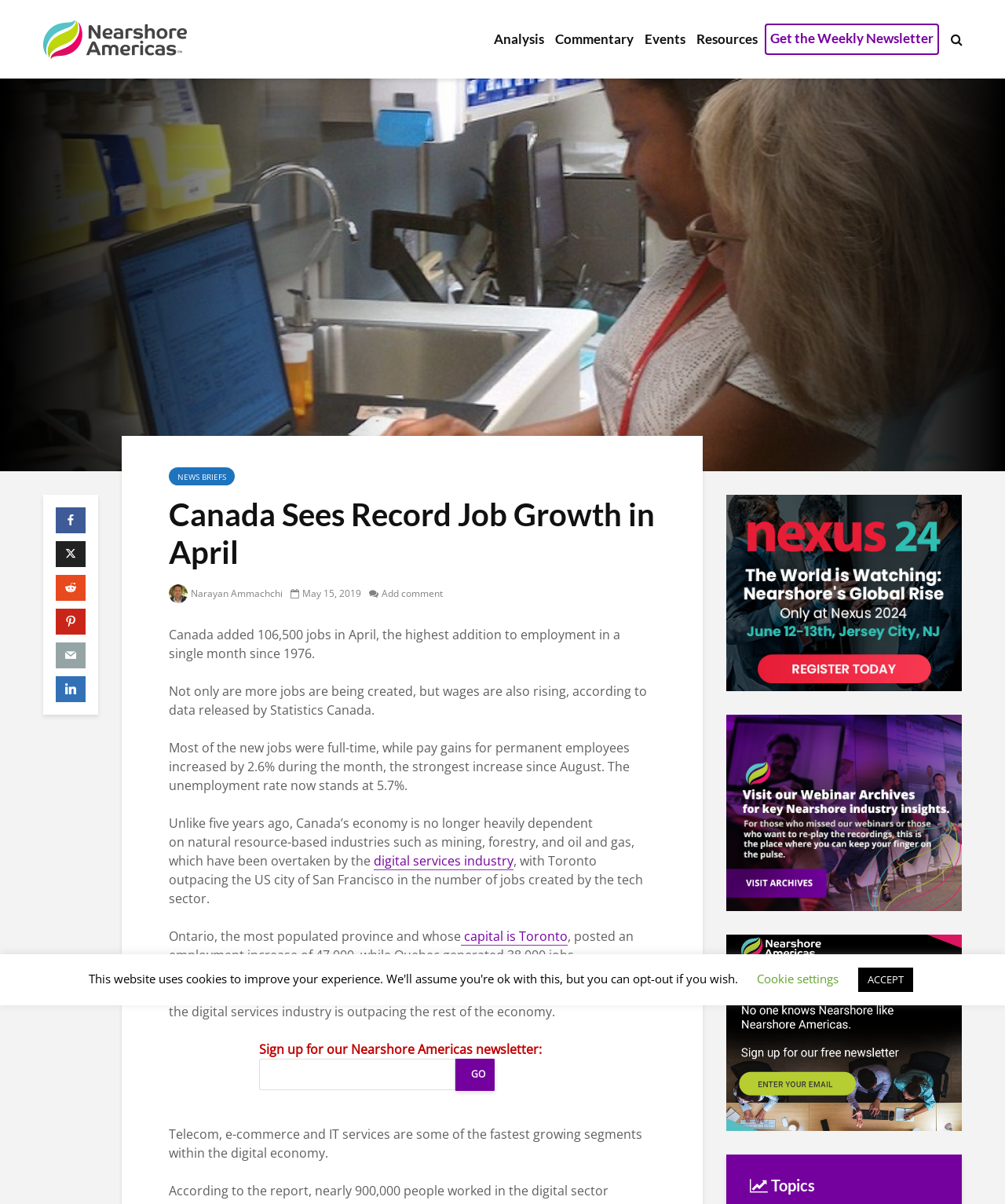Pinpoint the bounding box coordinates of the area that must be clicked to complete this instruction: "Read the news briefs".

[0.168, 0.388, 0.234, 0.403]